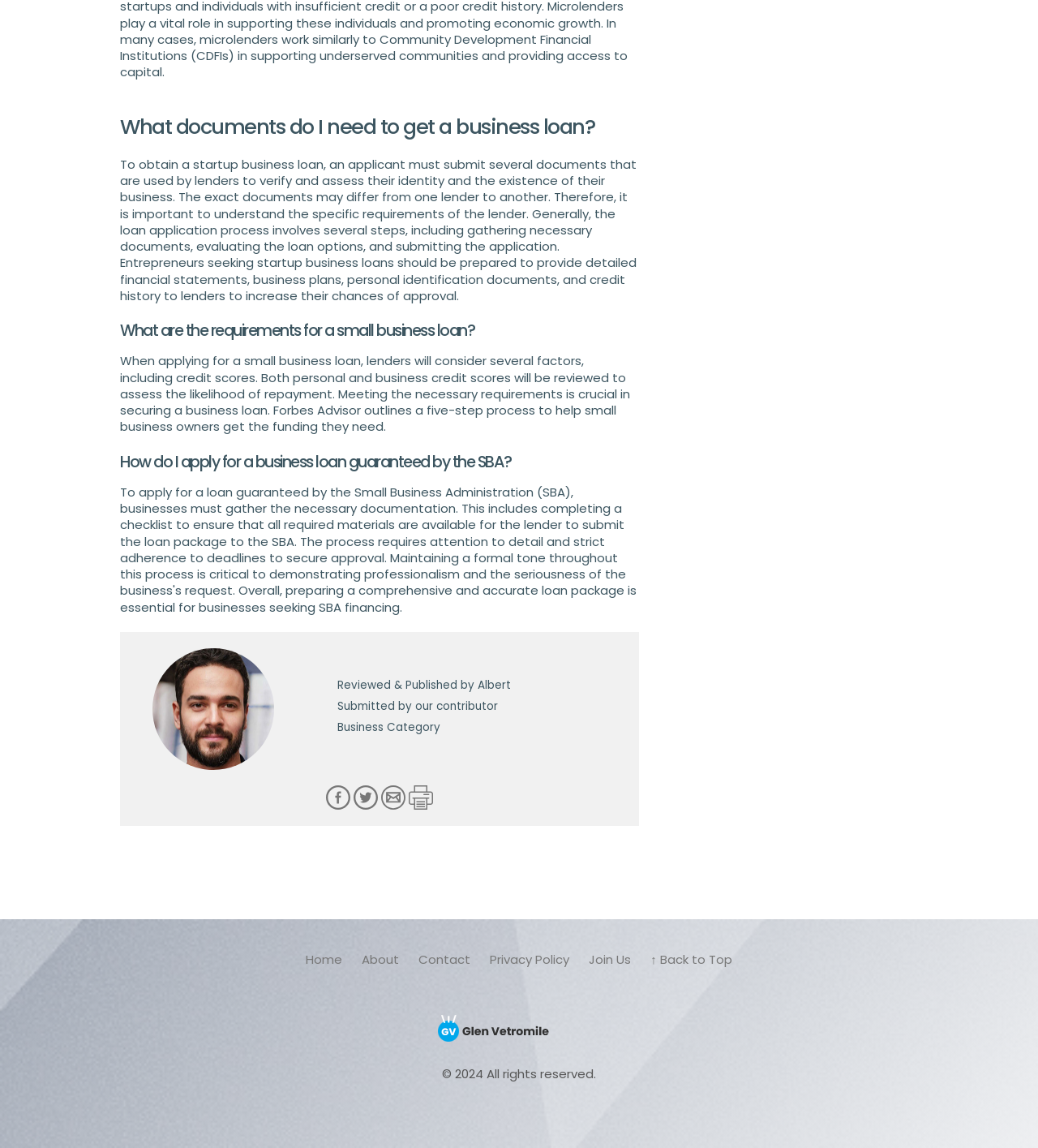Please reply to the following question using a single word or phrase: 
What social media platforms are available for sharing this article?

Facebook, Twitter, Email